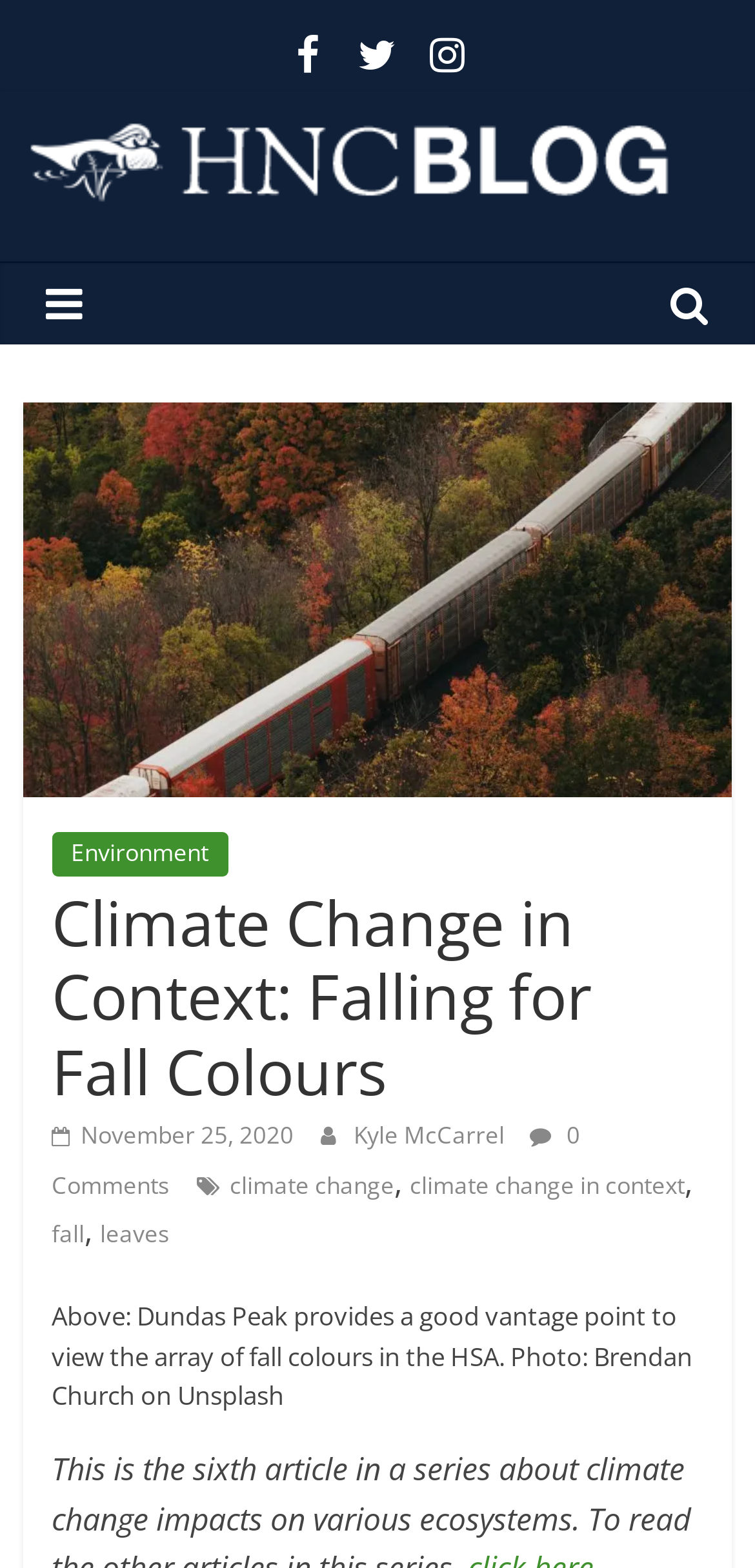Please provide a brief answer to the following inquiry using a single word or phrase:
What is the date of publication of this article?

November 25, 2020